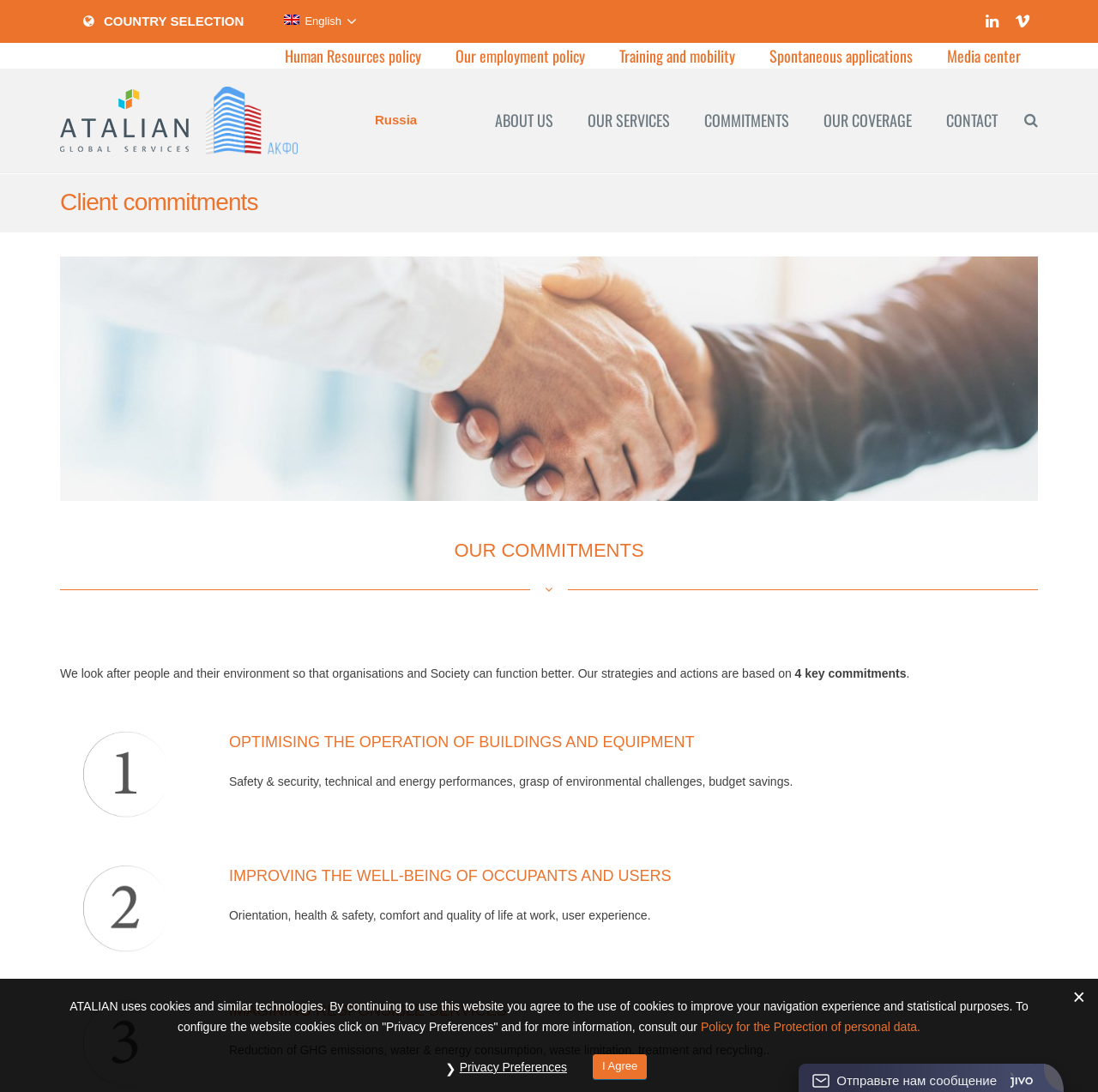Provide a short, one-word or phrase answer to the question below:
What is the language of the webpage?

English